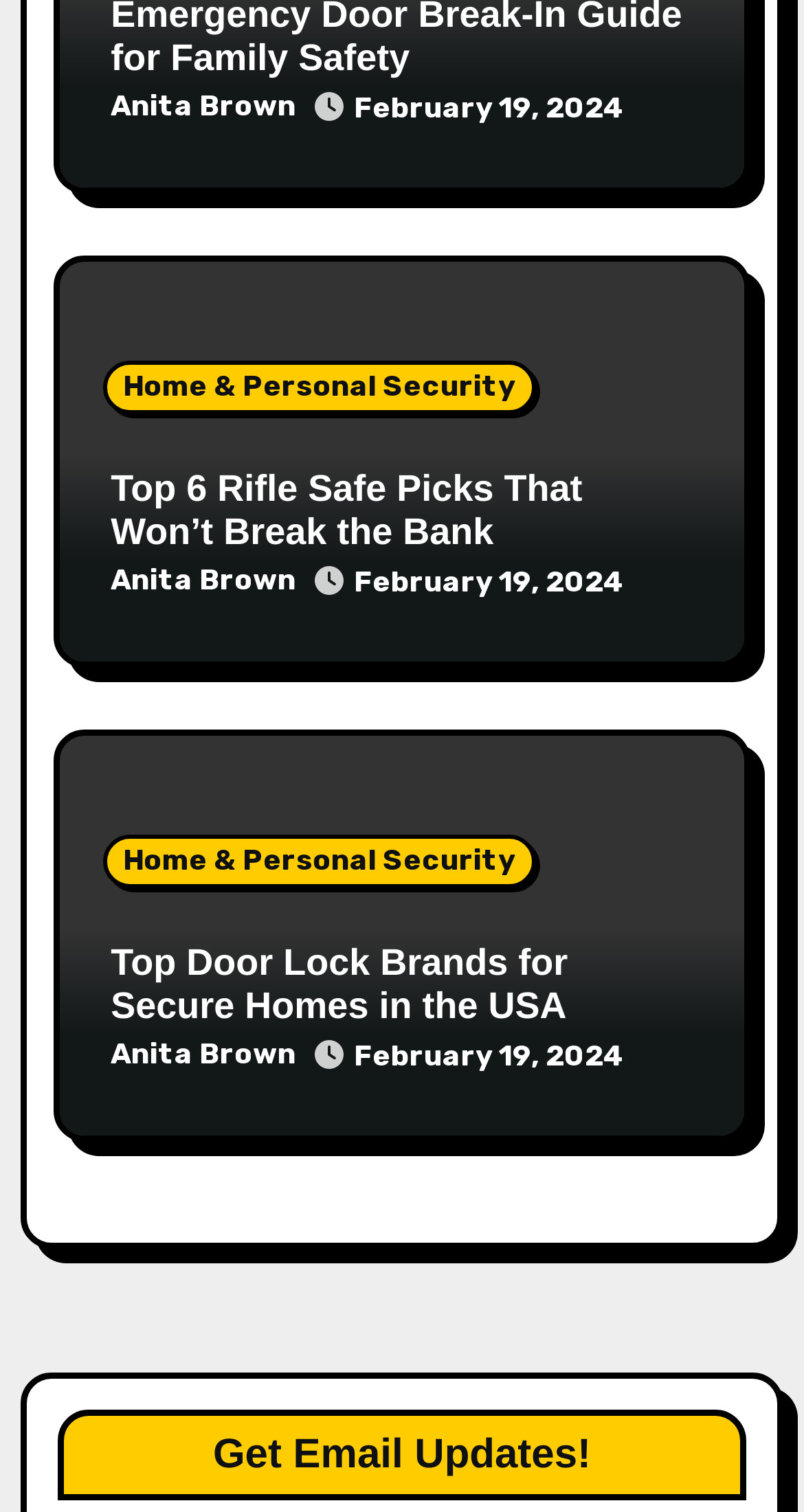Using the webpage screenshot and the element description parent_node: Home & Personal Security, determine the bounding box coordinates. Specify the coordinates in the format (top-left x, top-left y, bottom-right x, bottom-right y) with values ranging from 0 to 1.

[0.074, 0.486, 0.926, 0.751]